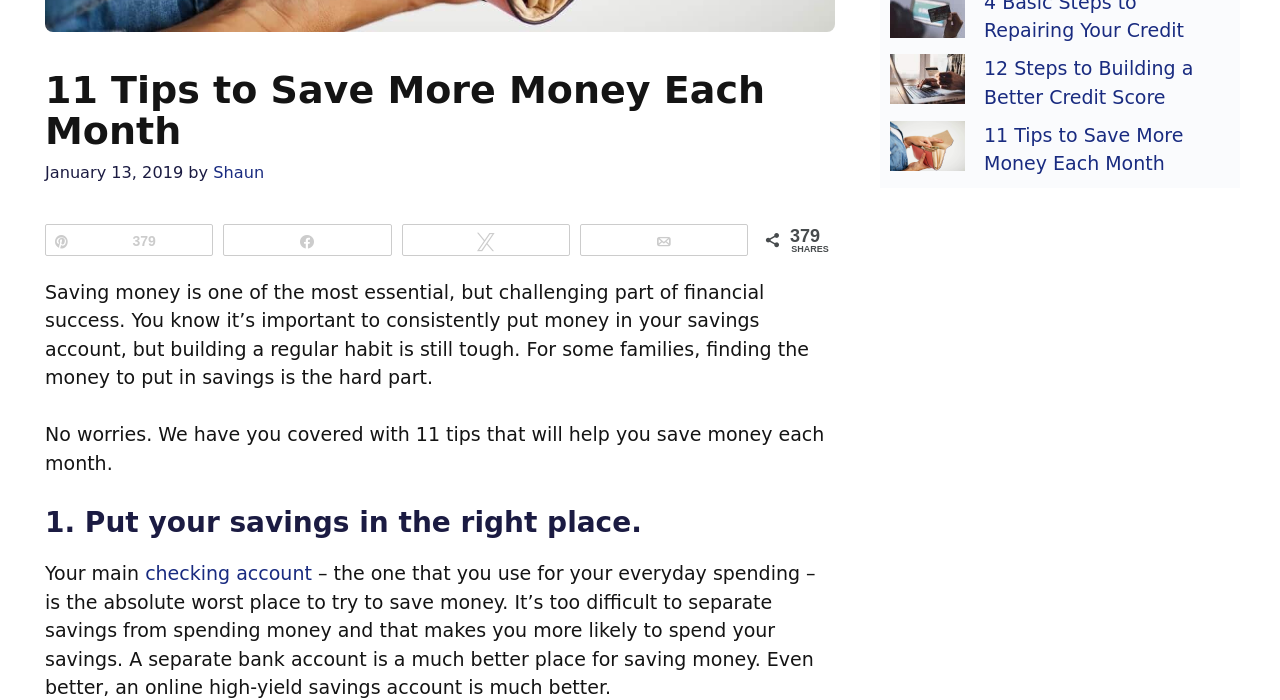Identify the bounding box coordinates for the UI element described as: "checking account". The coordinates should be provided as four floats between 0 and 1: [left, top, right, bottom].

[0.113, 0.803, 0.244, 0.834]